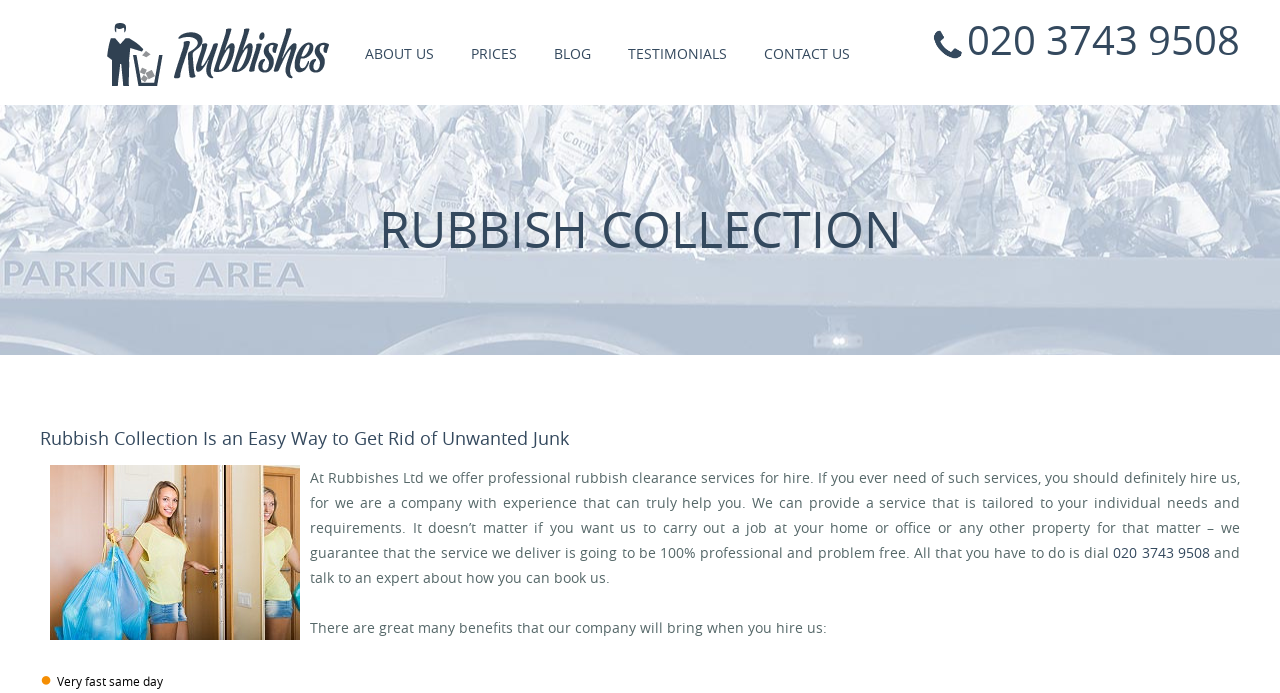Please identify the bounding box coordinates of the area that needs to be clicked to follow this instruction: "Check the prices of rubbish collection services".

[0.357, 0.043, 0.415, 0.111]